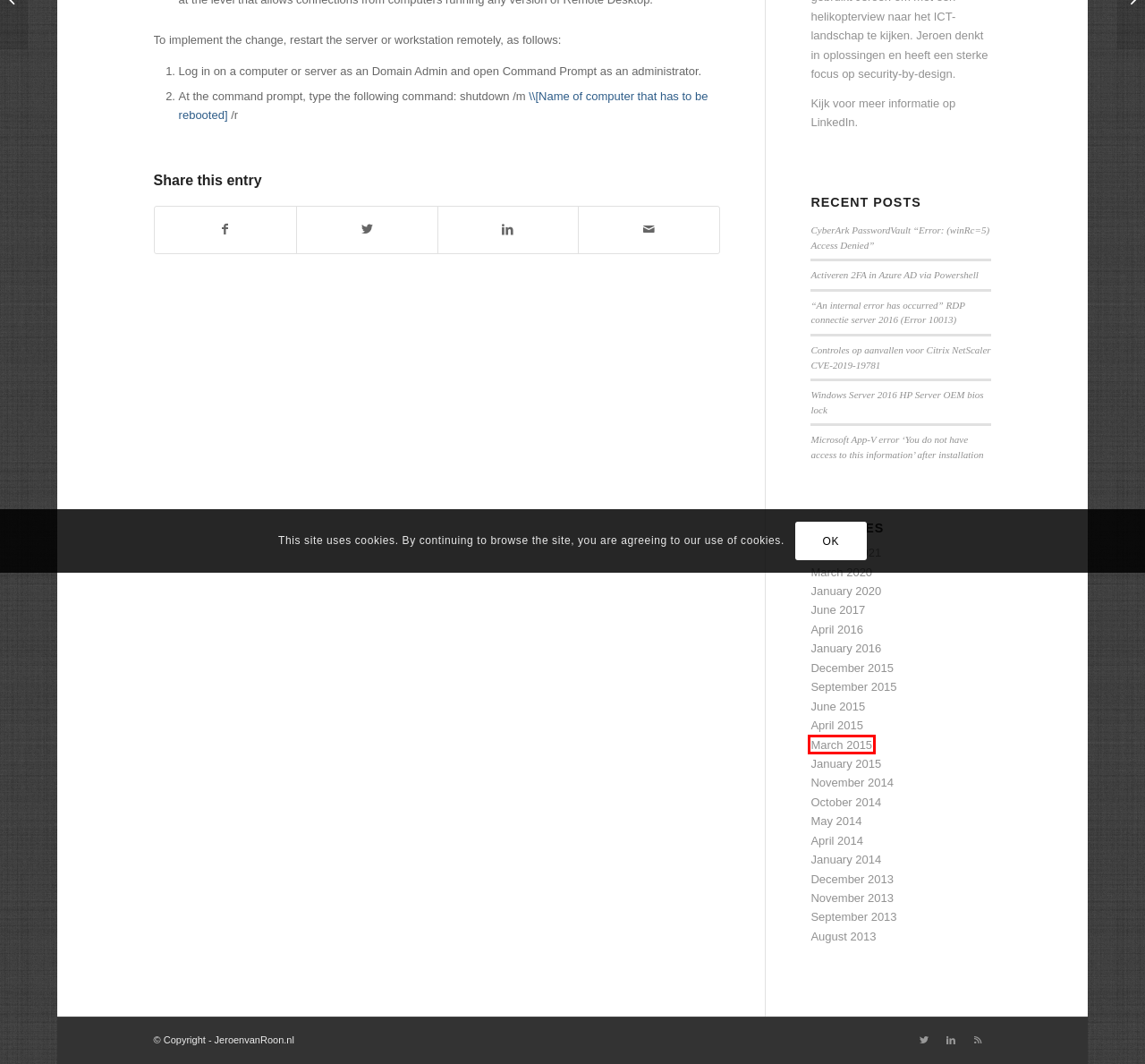After examining the screenshot of a webpage with a red bounding box, choose the most accurate webpage description that corresponds to the new page after clicking the element inside the red box. Here are the candidates:
A. Activeren 2FA in Azure AD via Powershell – JeroenvanRoon.nl
B. January 2020 – JeroenvanRoon.nl
C. December 2015 – JeroenvanRoon.nl
D. March 2015 – JeroenvanRoon.nl
E. August 2013 – JeroenvanRoon.nl
F. January 2014 – JeroenvanRoon.nl
G. Windows Server 2016 HP Server OEM bios lock – JeroenvanRoon.nl
H. June 2015 – JeroenvanRoon.nl

D